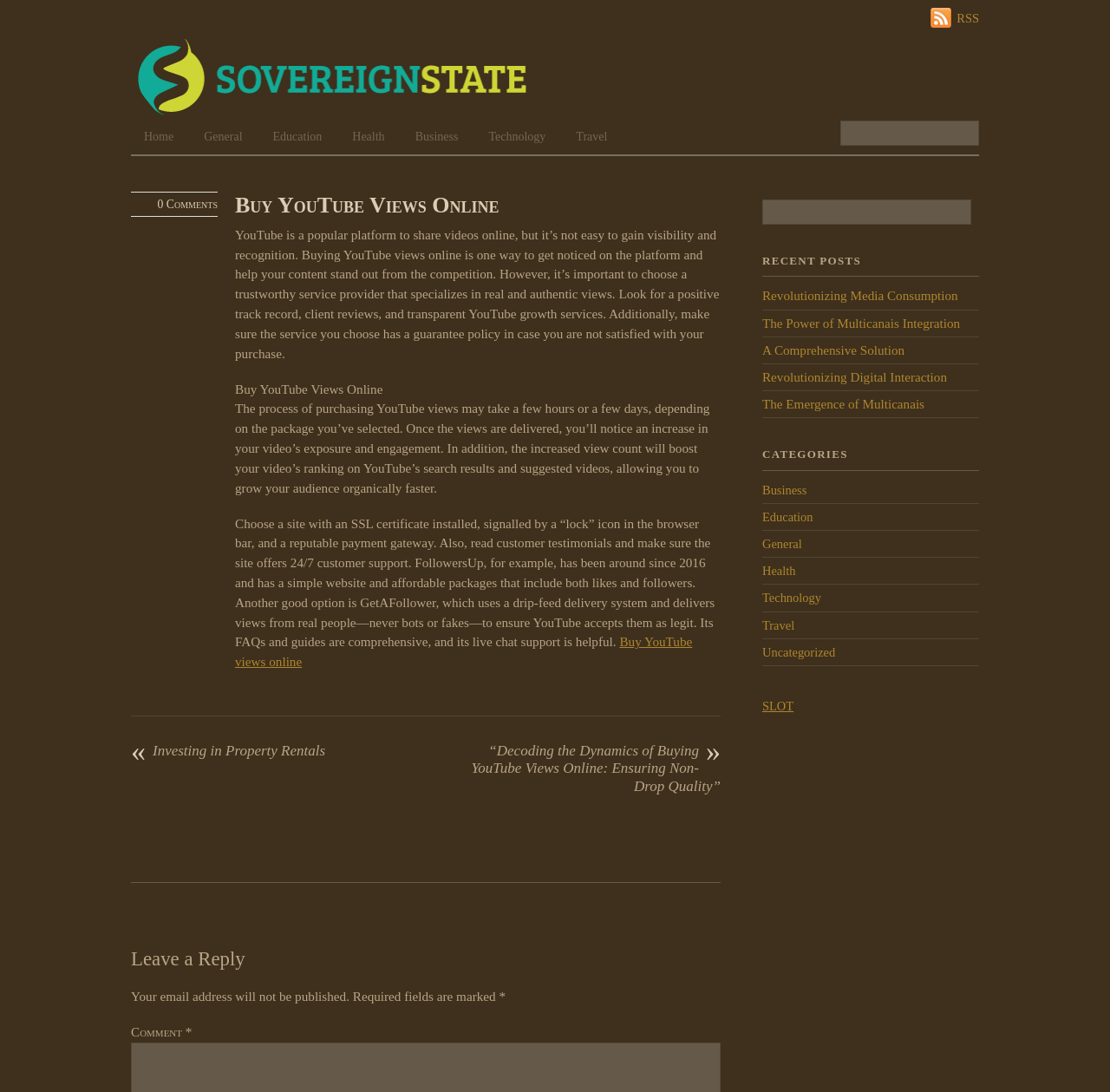Use one word or a short phrase to answer the question provided: 
How can I leave a comment on the website?

Fill out the comment form